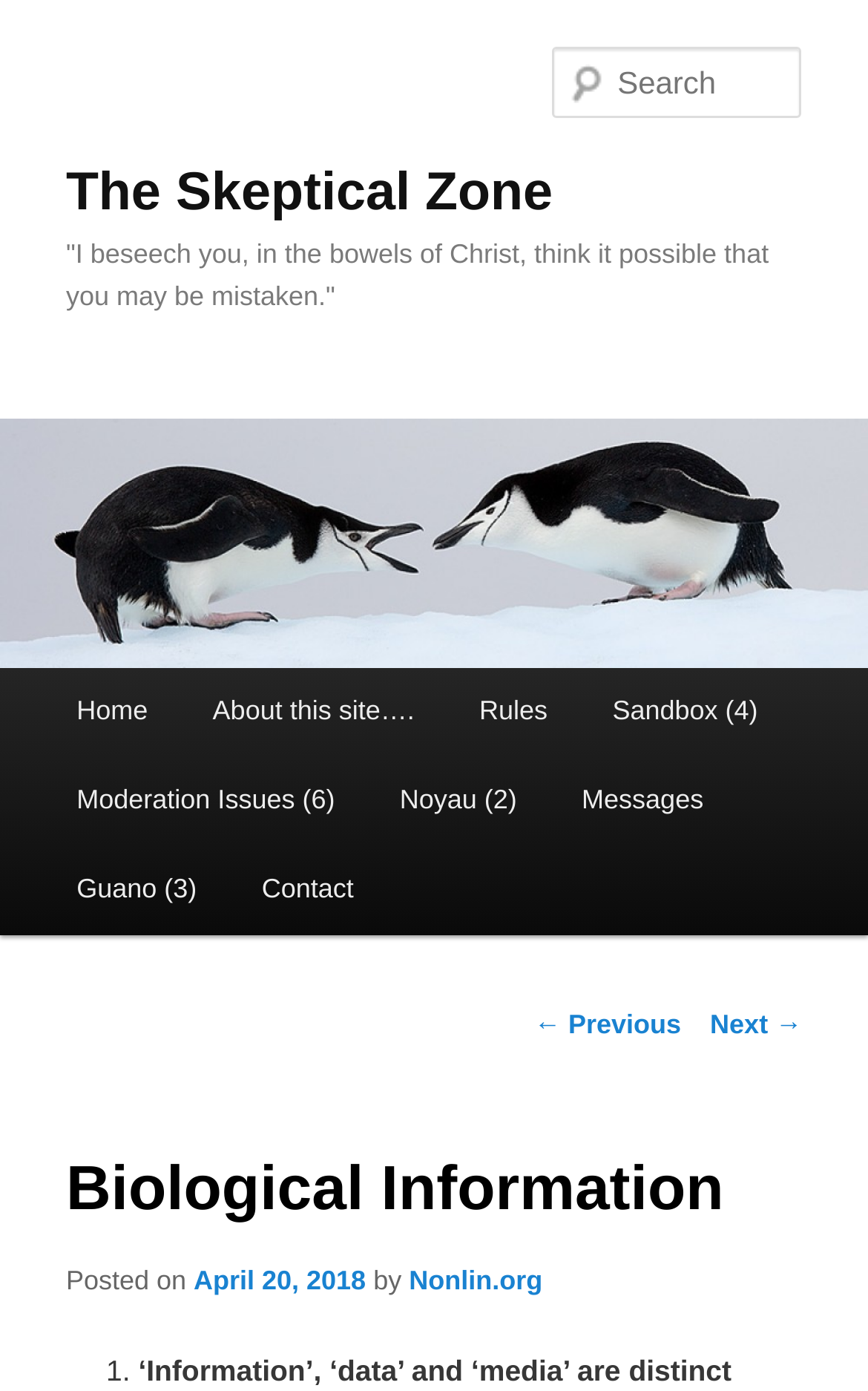How many main menu items are there?
Using the visual information, answer the question in a single word or phrase.

8